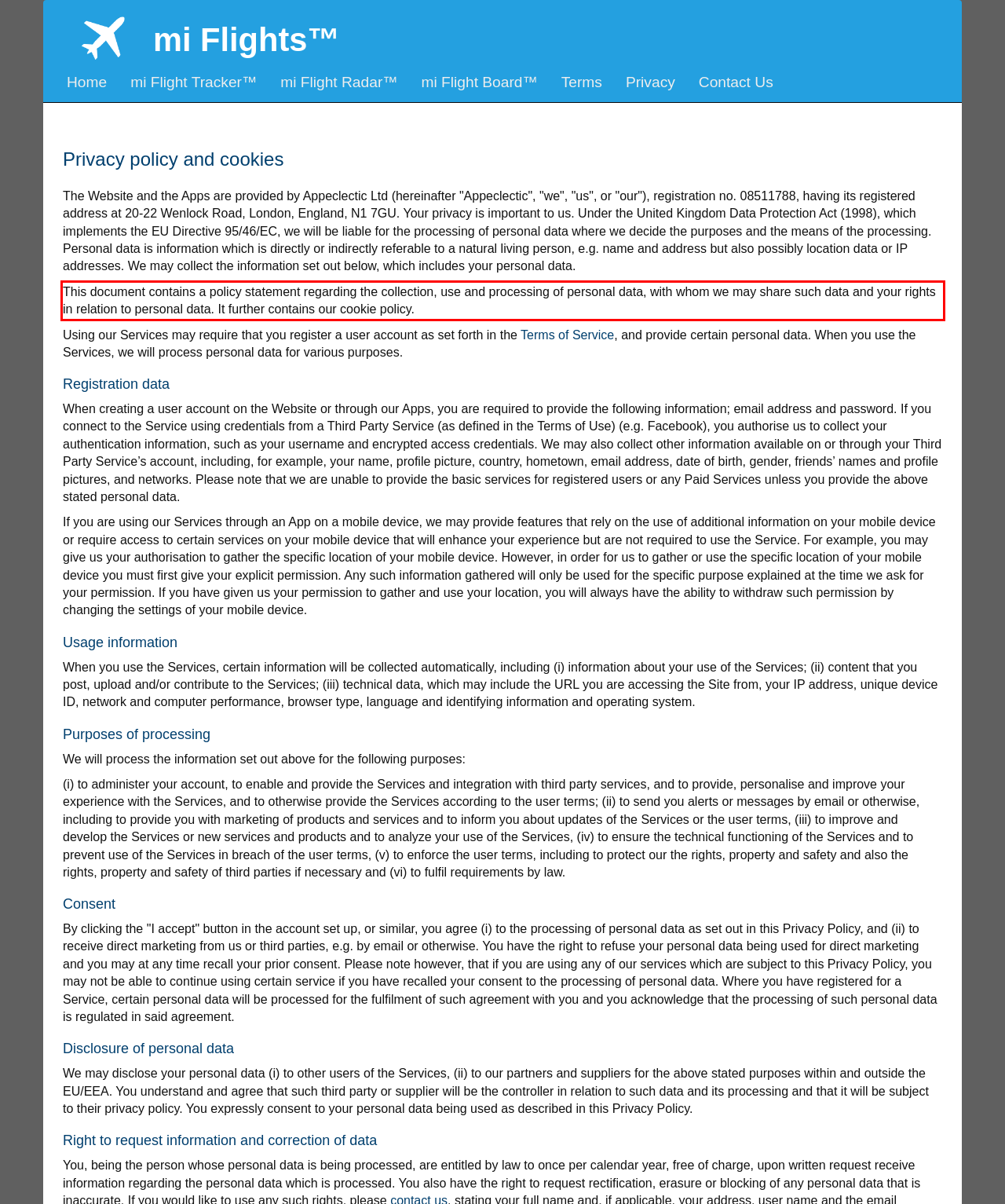Please identify and extract the text from the UI element that is surrounded by a red bounding box in the provided webpage screenshot.

This document contains a policy statement regarding the collection, use and processing of personal data, with whom we may share such data and your rights in relation to personal data. It further contains our cookie policy.